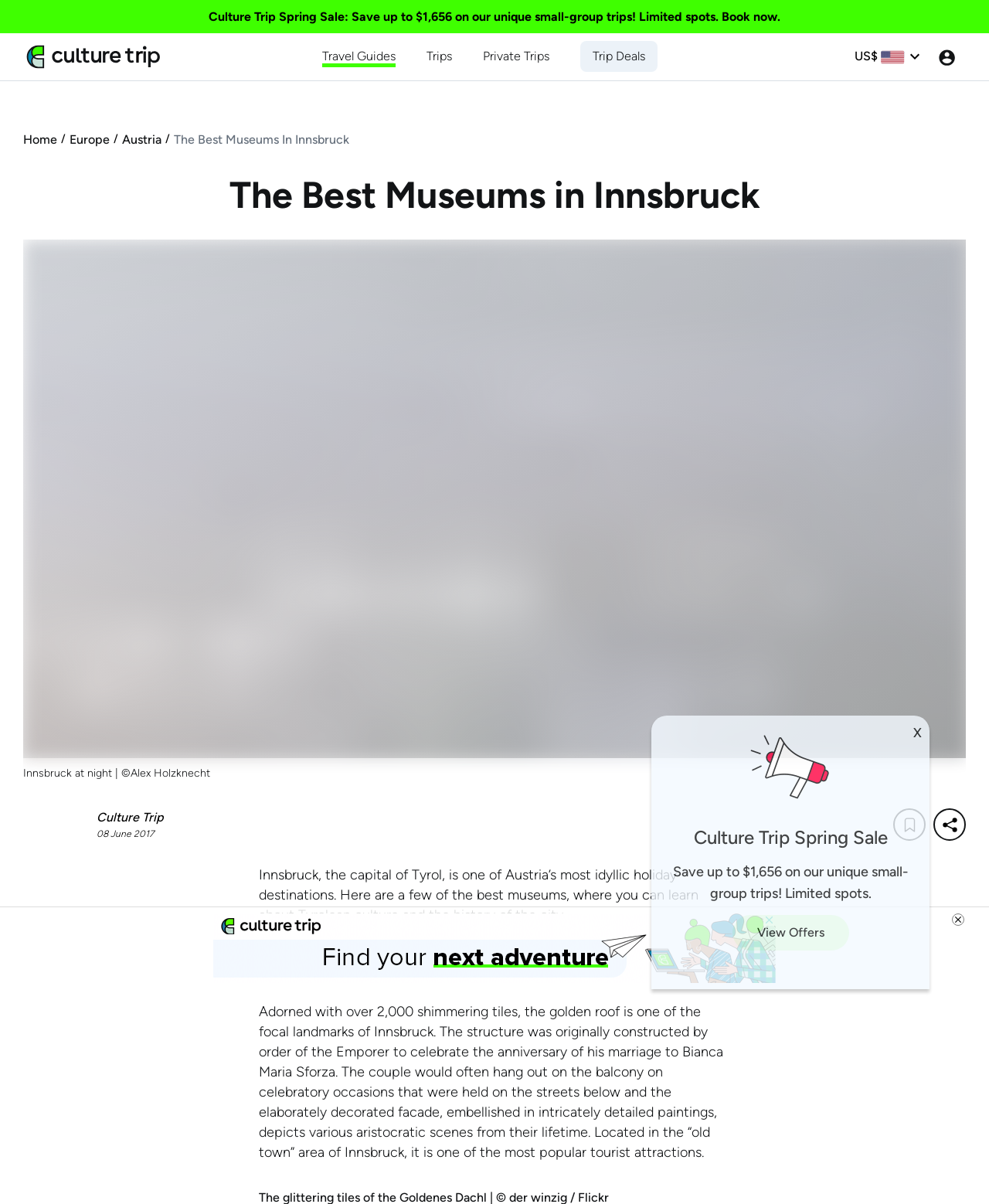Determine the bounding box coordinates of the clickable element to achieve the following action: 'Click the Culture Trip logo'. Provide the coordinates as four float values between 0 and 1, formatted as [left, top, right, bottom].

[0.025, 0.04, 0.166, 0.052]